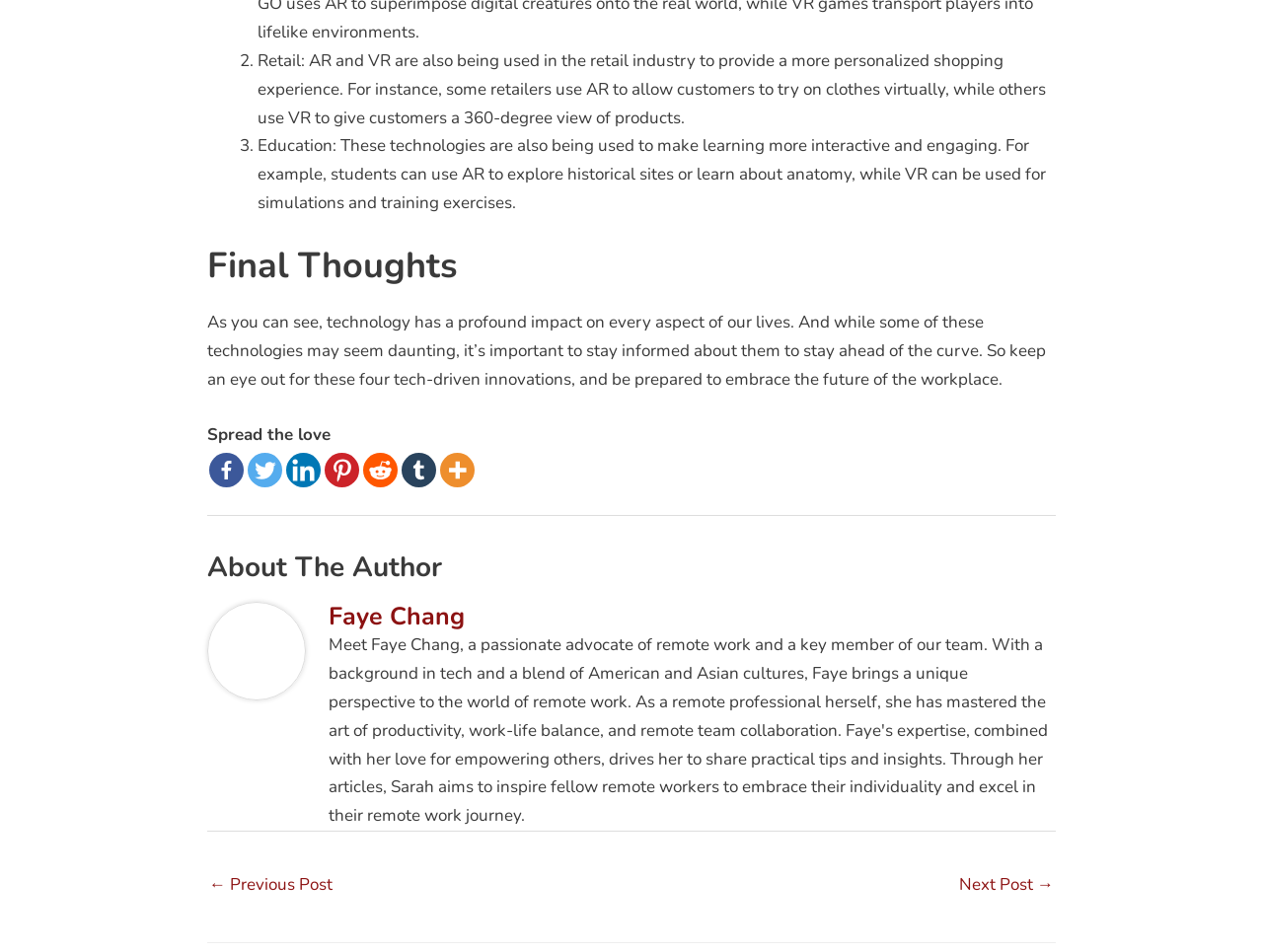Identify the bounding box coordinates of the area you need to click to perform the following instruction: "view job vacancies".

None